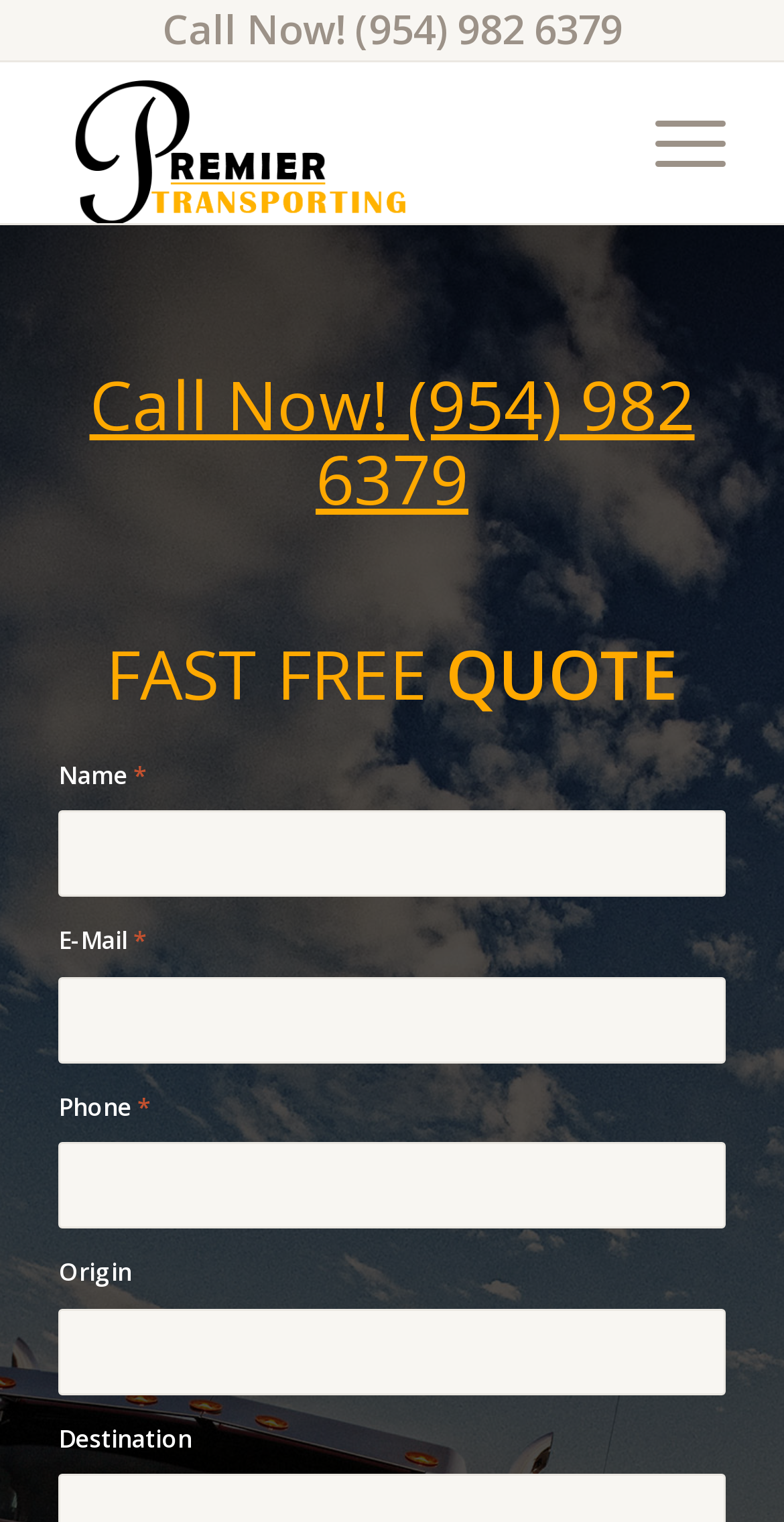Give a one-word or short phrase answer to the question: 
How many fields are required to fill out for a free quote?

5